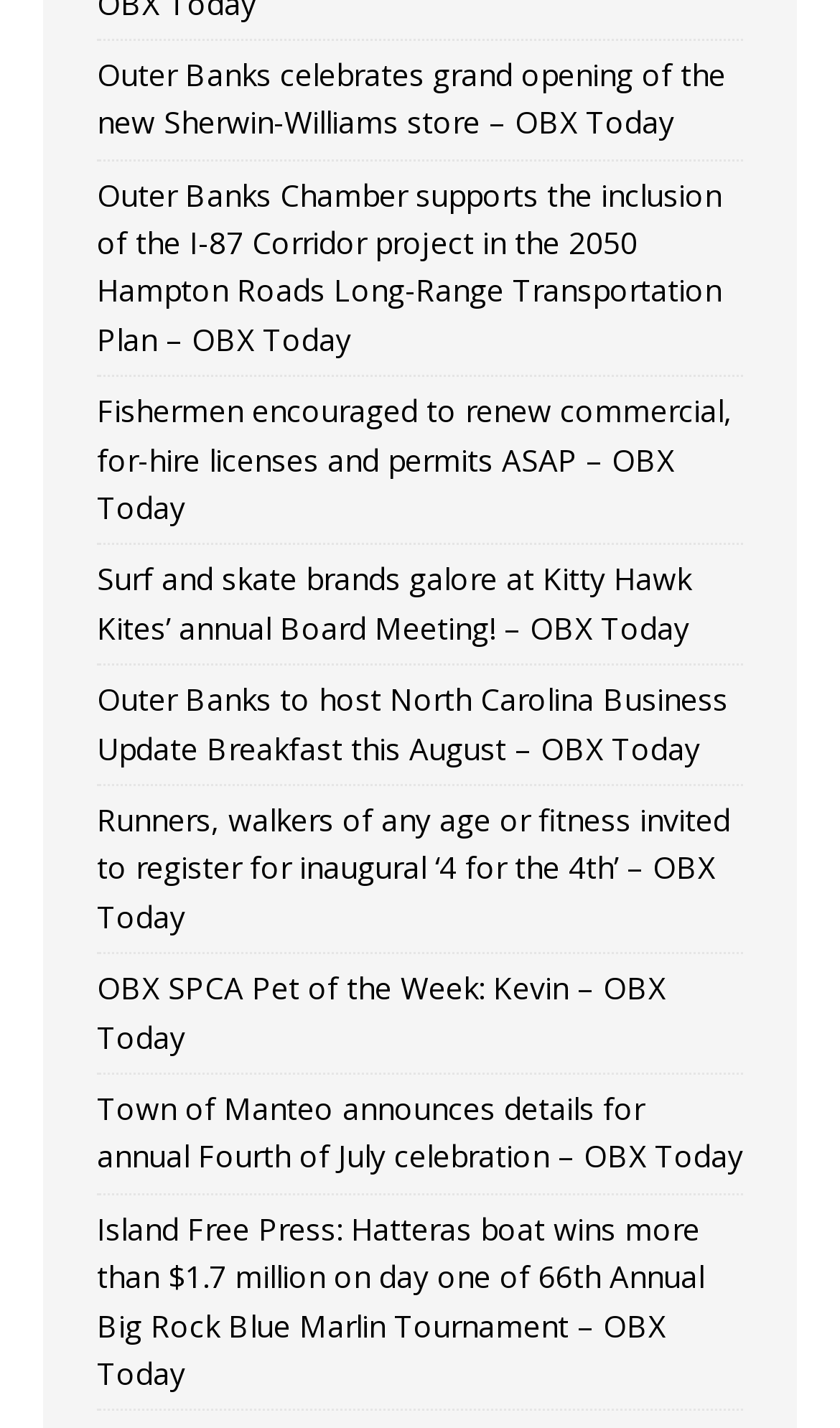Answer the following inquiry with a single word or phrase:
How many links are on the webpage?

8